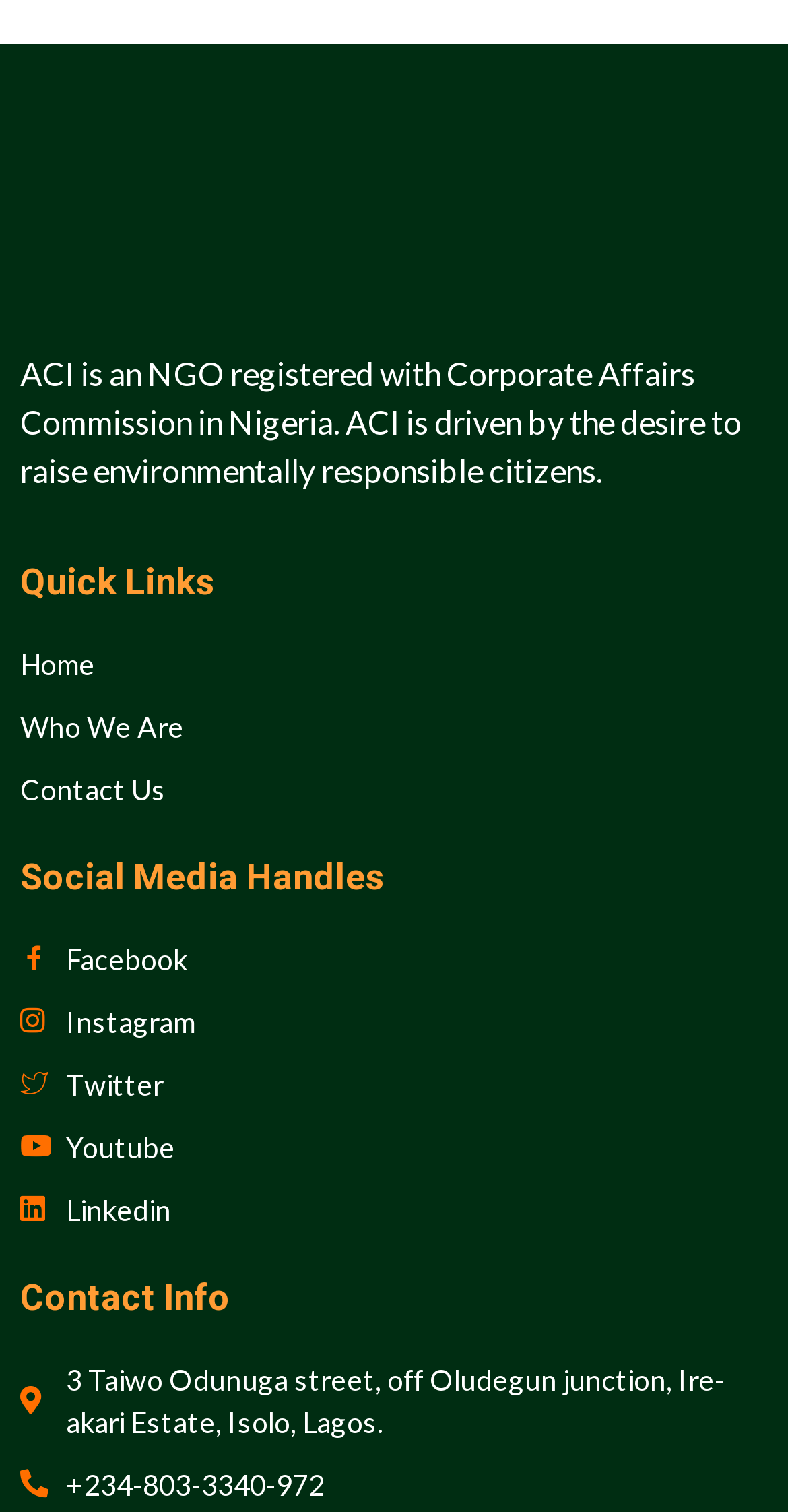Can you give a detailed response to the following question using the information from the image? Is there a contact phone number for ACI?

A contact phone number for ACI can be found under the 'Contact Info' heading, which lists the phone number as +234-803-3340-972.